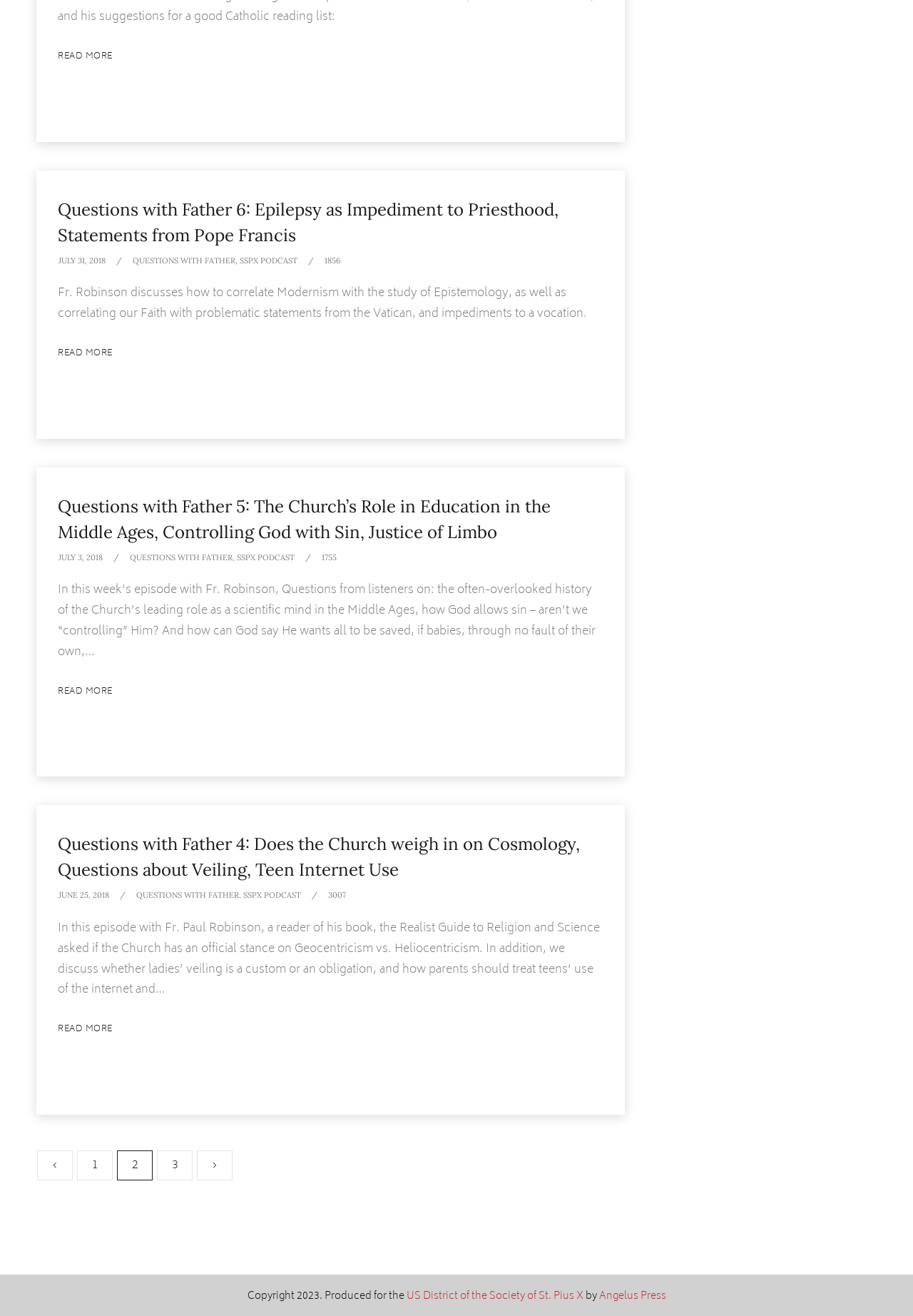Give the bounding box coordinates for this UI element: "Angelus Press". The coordinates should be four float numbers between 0 and 1, arranged as [left, top, right, bottom].

[0.656, 0.978, 0.729, 0.992]